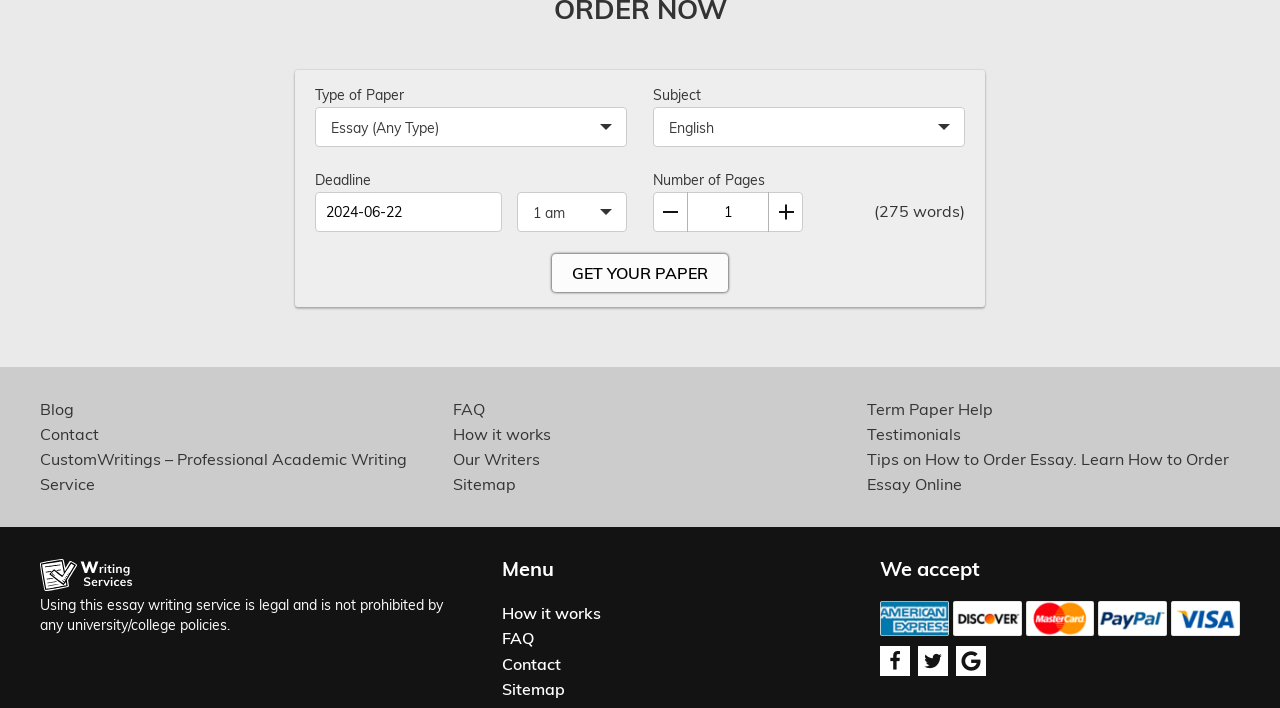Please give a short response to the question using one word or a phrase:
What is the purpose of the button?

Get your paper